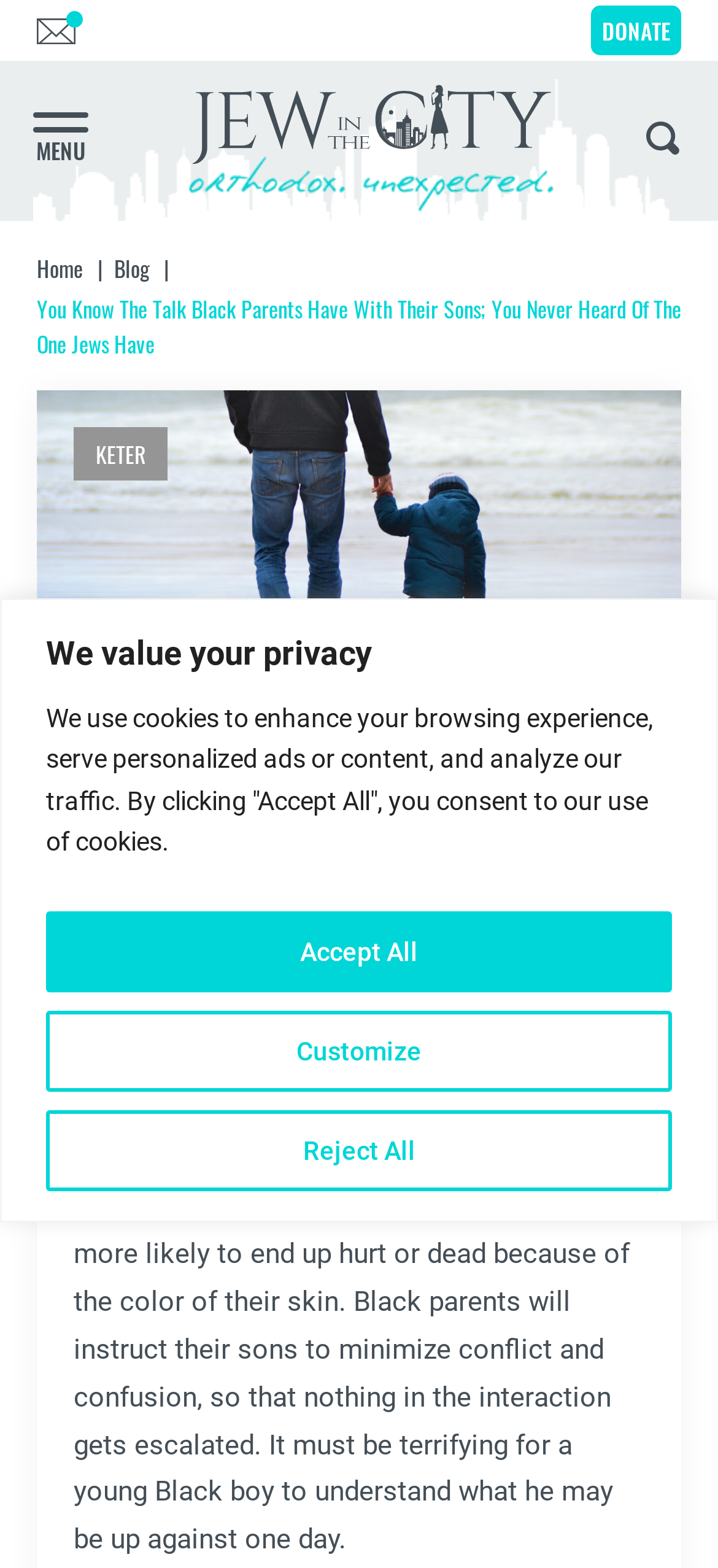What is the call-to-action for the newsletter?
Please use the image to deliver a detailed and complete answer.

The call-to-action for the newsletter is the 'SUBSCRIBE' button, which is located below the 'Enter Your Email' textbox, and its purpose is to encourage users to subscribe to the newsletter by entering their email address and clicking the 'SUBSCRIBE' button.